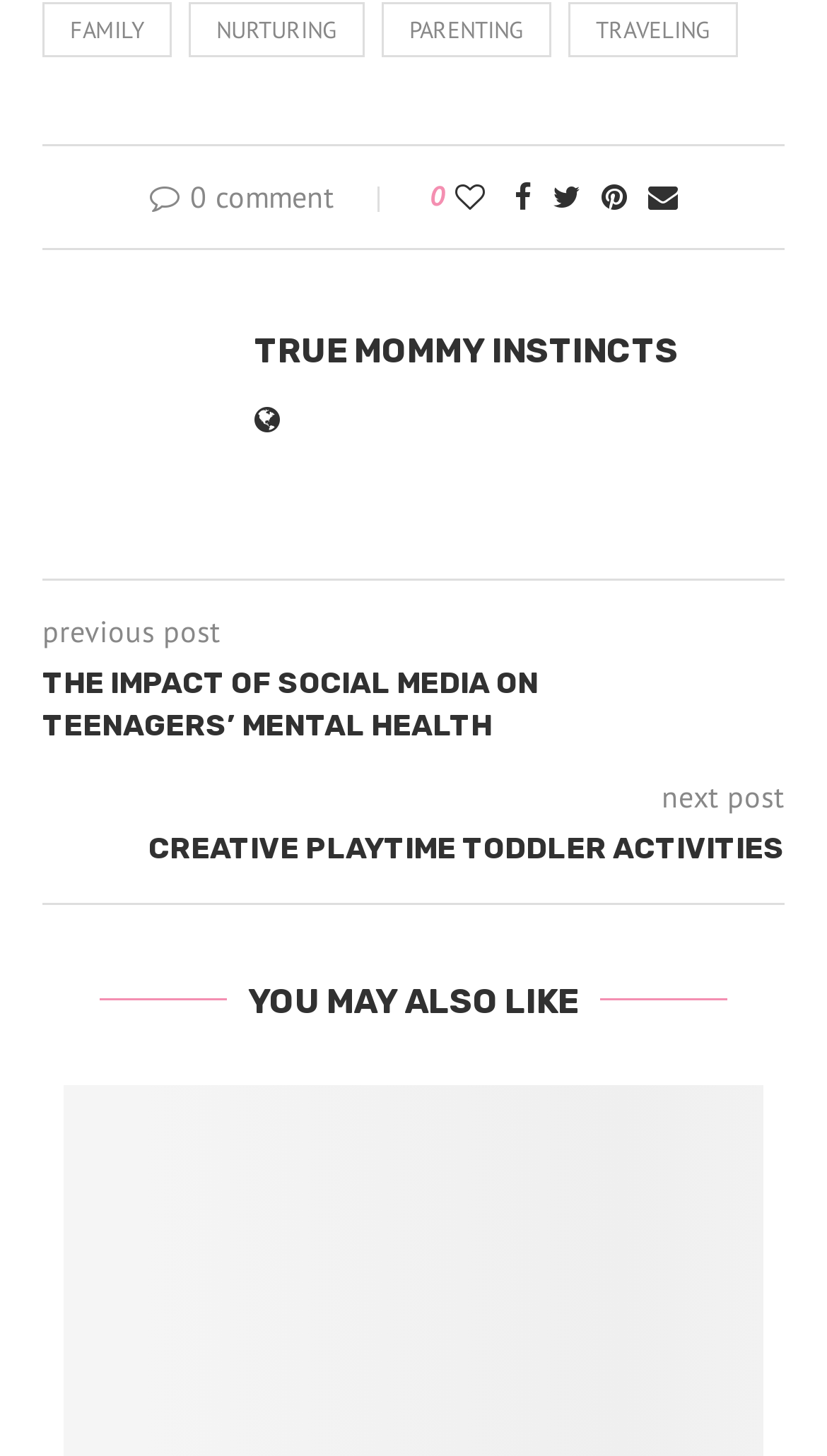Provide a one-word or brief phrase answer to the question:
What are the categories at the top?

FAMILY, NURTURING, PARENTING, TRAVELING